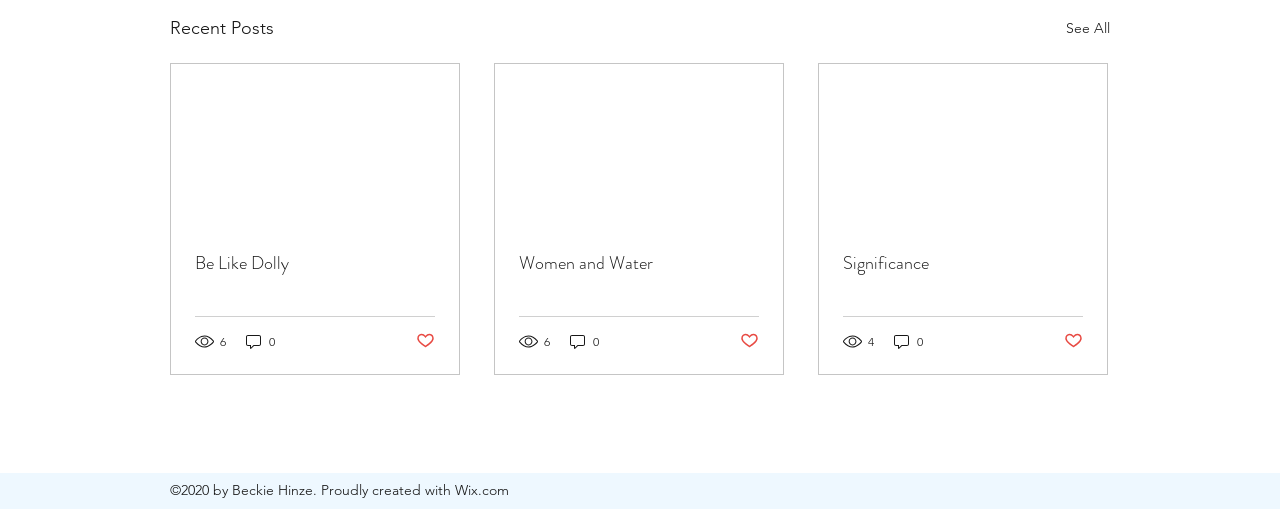Using the provided element description: "Metropolitan Services", determine the bounding box coordinates of the corresponding UI element in the screenshot.

None